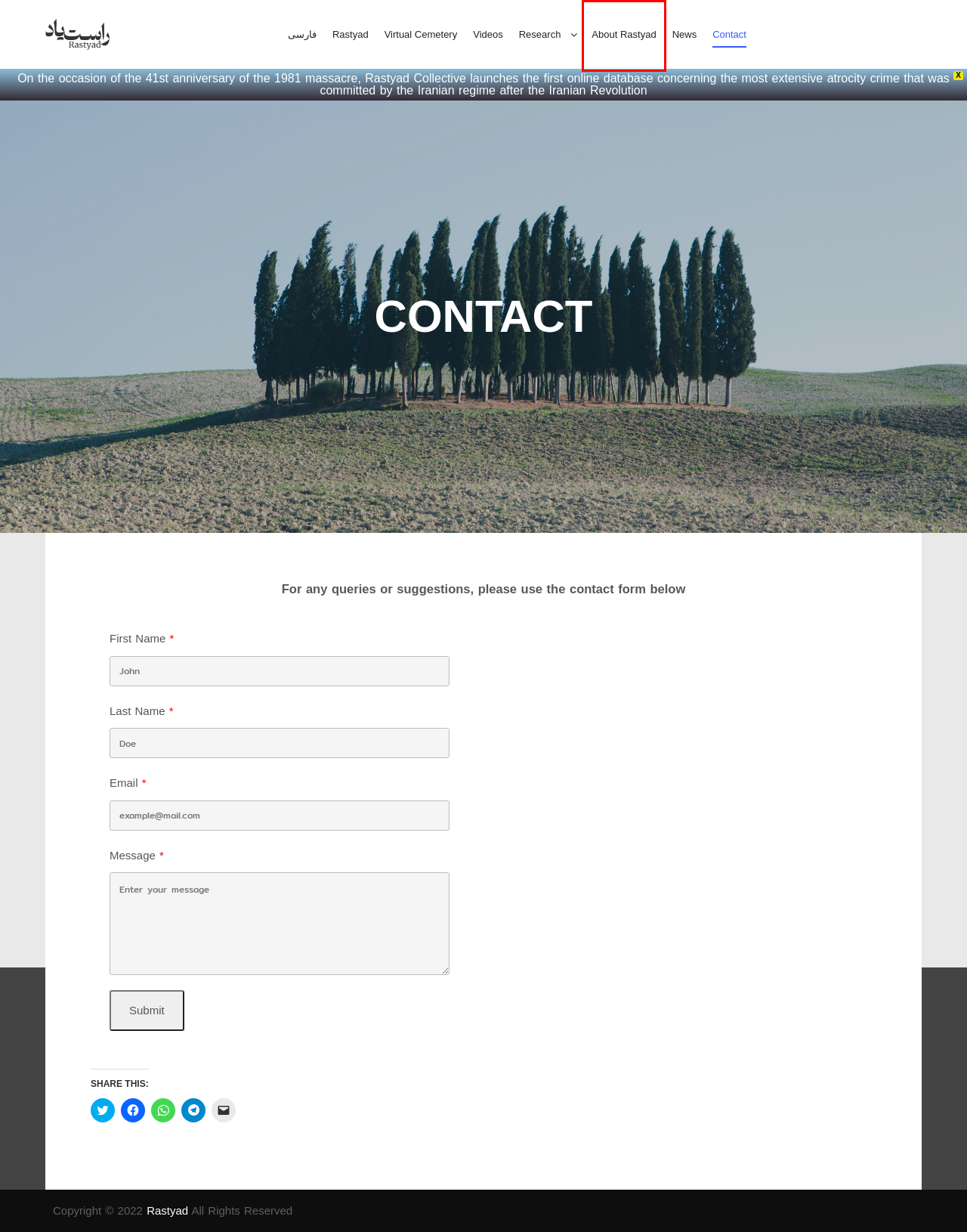You have a screenshot of a webpage with a red bounding box highlighting a UI element. Your task is to select the best webpage description that corresponds to the new webpage after clicking the element. Here are the descriptions:
A. Research - راست‌یاد
B. News - راست‌یاد
C. Virtual Cemetery - راست‌یاد
D. راست‌یاد - راست‌یاد
E. تماس - راست‌یاد
F. About Rastyad - راست‌یاد
G. Videos - راست‌یاد
H. Rastyad - راست‌یاد

F